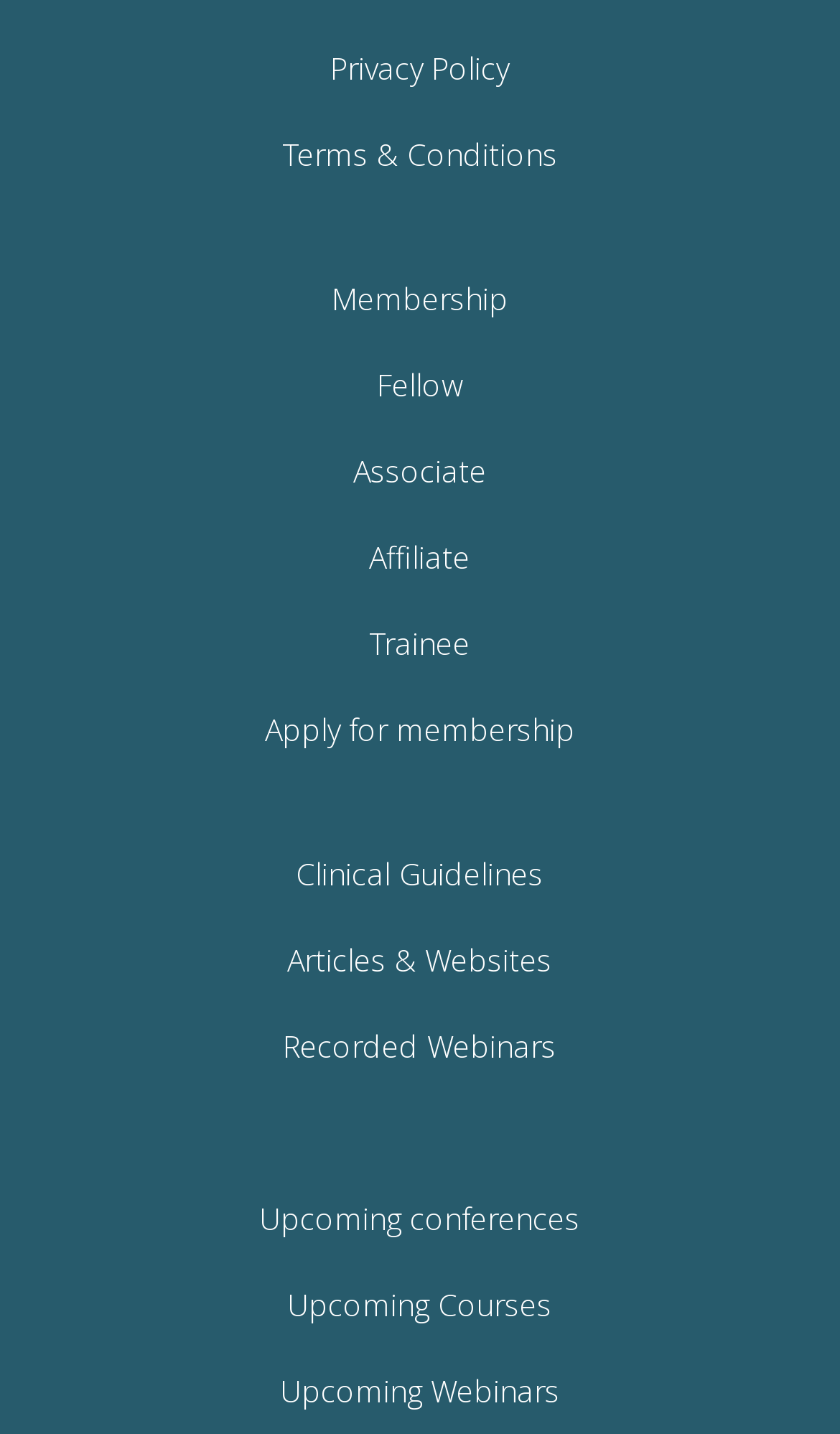Please analyze the image and provide a thorough answer to the question:
How many resources are available for learning?

I found three resources available for learning: Clinical Guidelines, Articles & Websites, and Recorded Webinars. These resources are likely provided by the website for educational purposes.